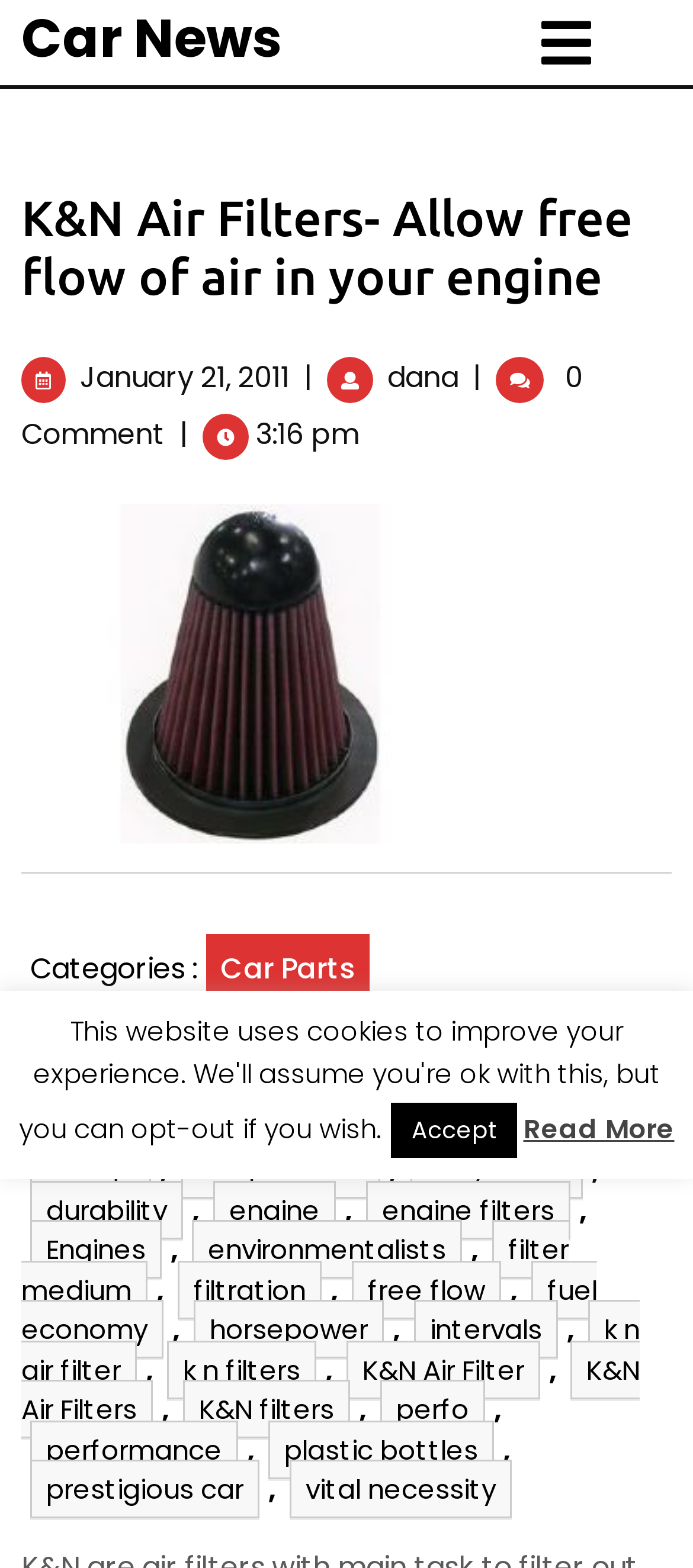Can you pinpoint the bounding box coordinates for the clickable element required for this instruction: "Read more about K&N Air Filters"? The coordinates should be four float numbers between 0 and 1, i.e., [left, top, right, bottom].

[0.755, 0.708, 0.973, 0.732]